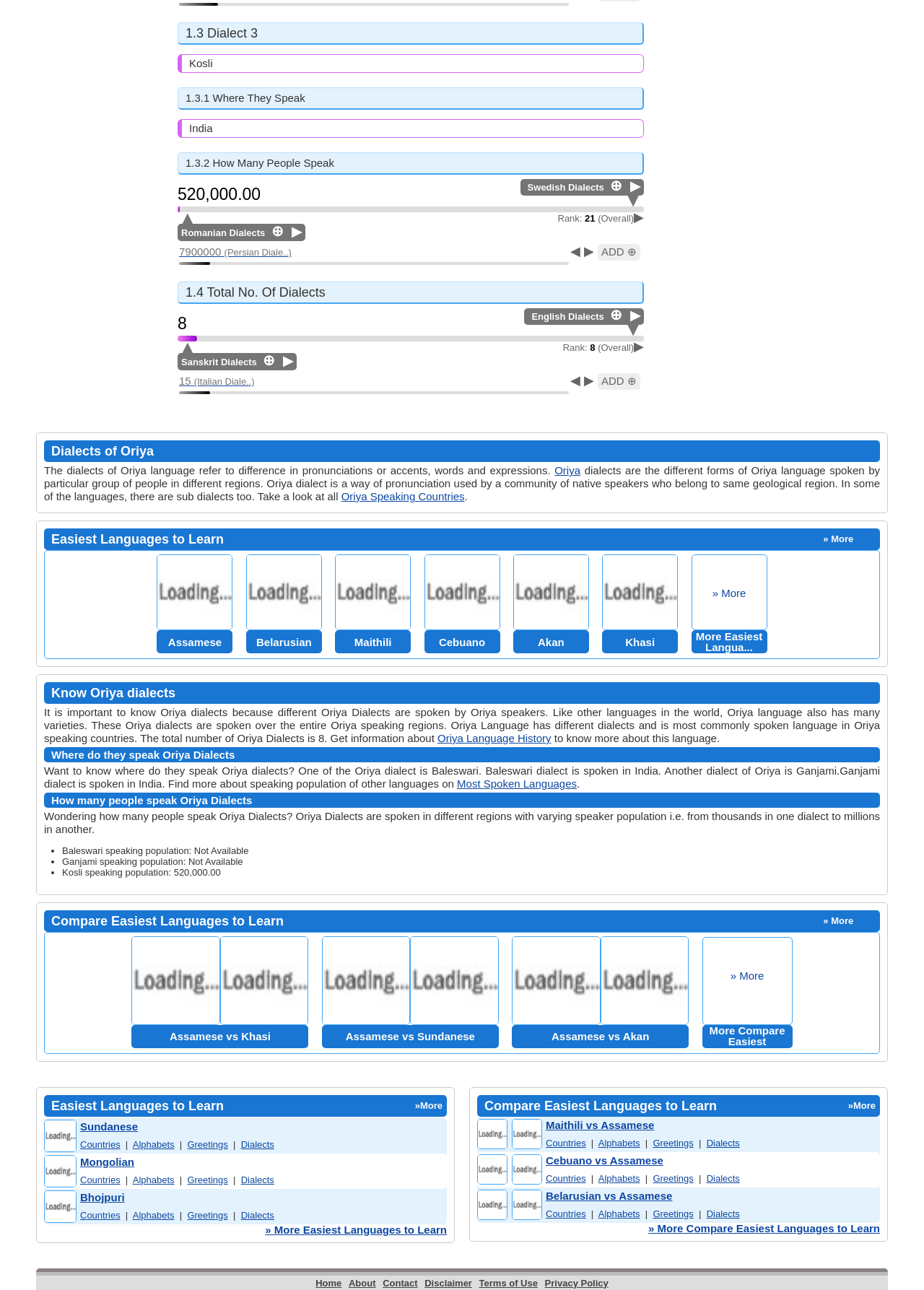Determine the bounding box coordinates for the region that must be clicked to execute the following instruction: "View Oriya Speaking Countries".

[0.369, 0.38, 0.503, 0.389]